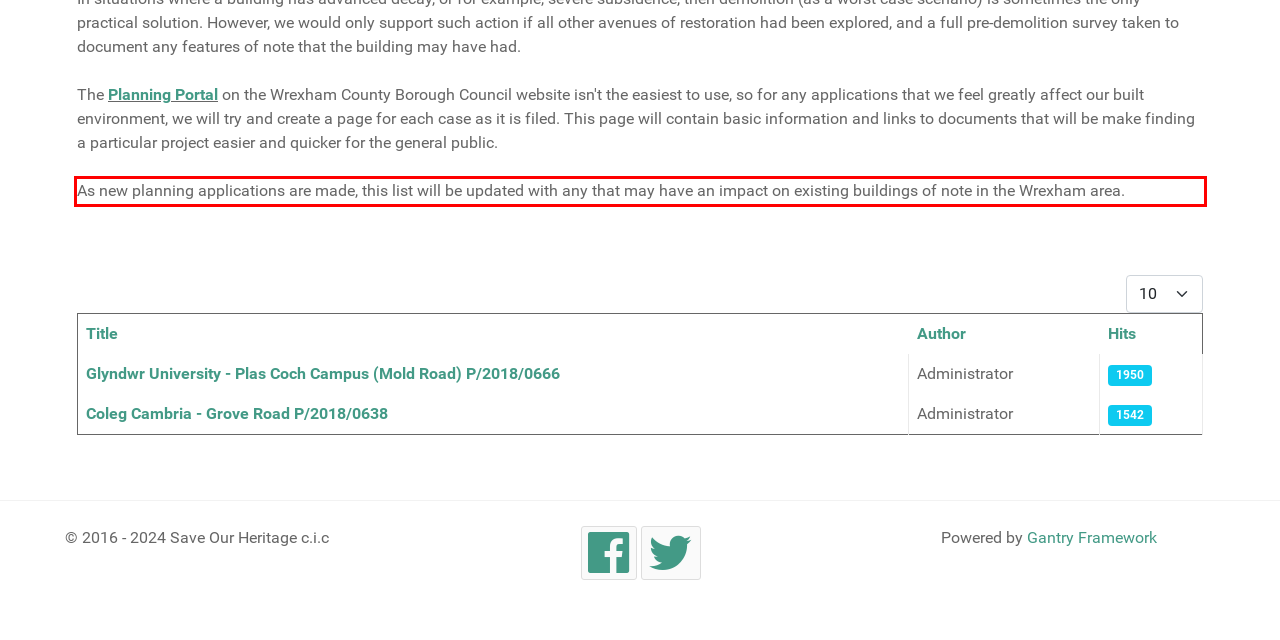You are presented with a screenshot containing a red rectangle. Extract the text found inside this red bounding box.

As new planning applications are made, this list will be updated with any that may have an impact on existing buildings of note in the Wrexham area.